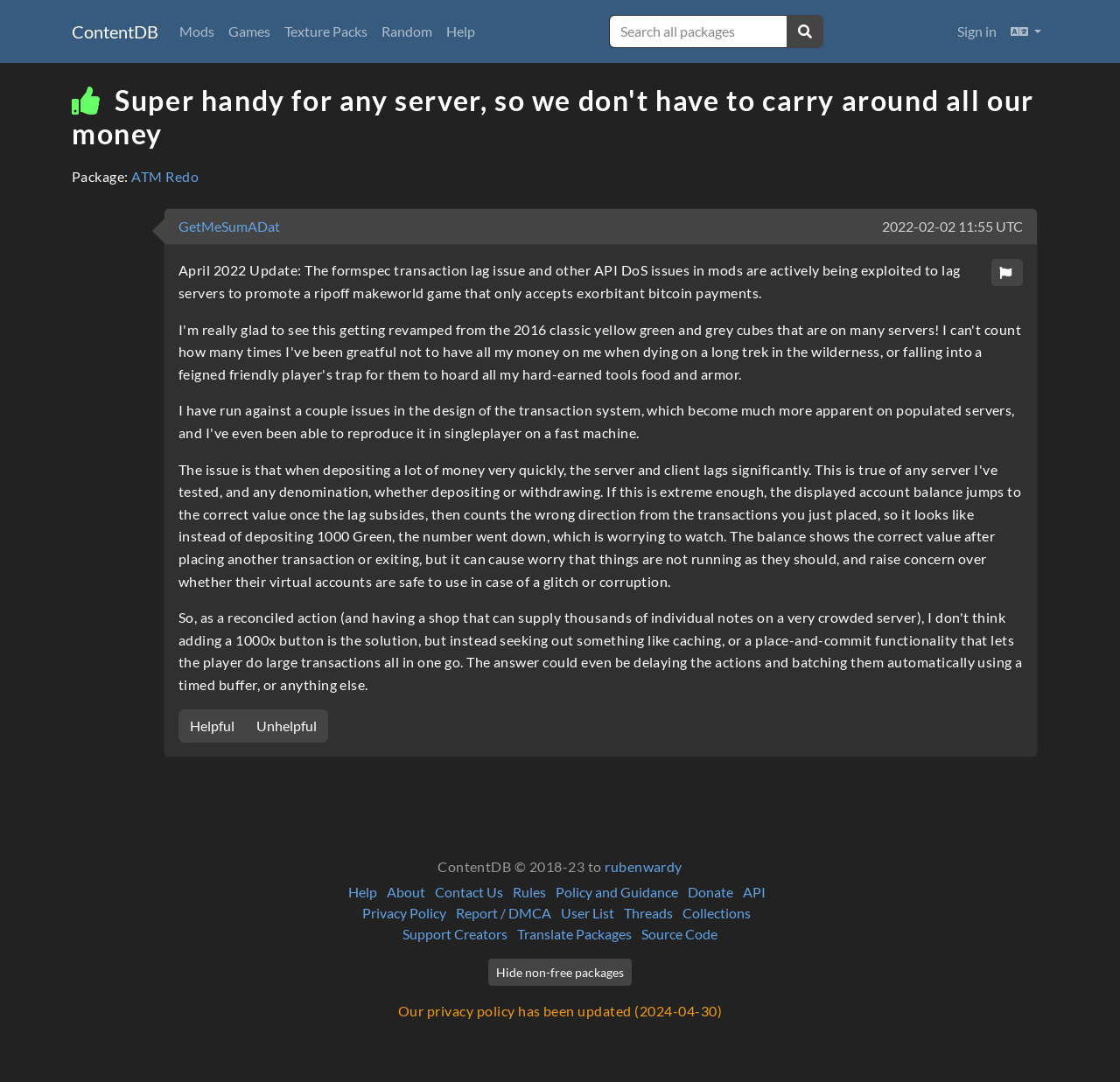Please analyze the image and give a detailed answer to the question:
What is the name of the package?

The name of the package can be found in the main content area, where it is written as 'Package: ATM Redo'.